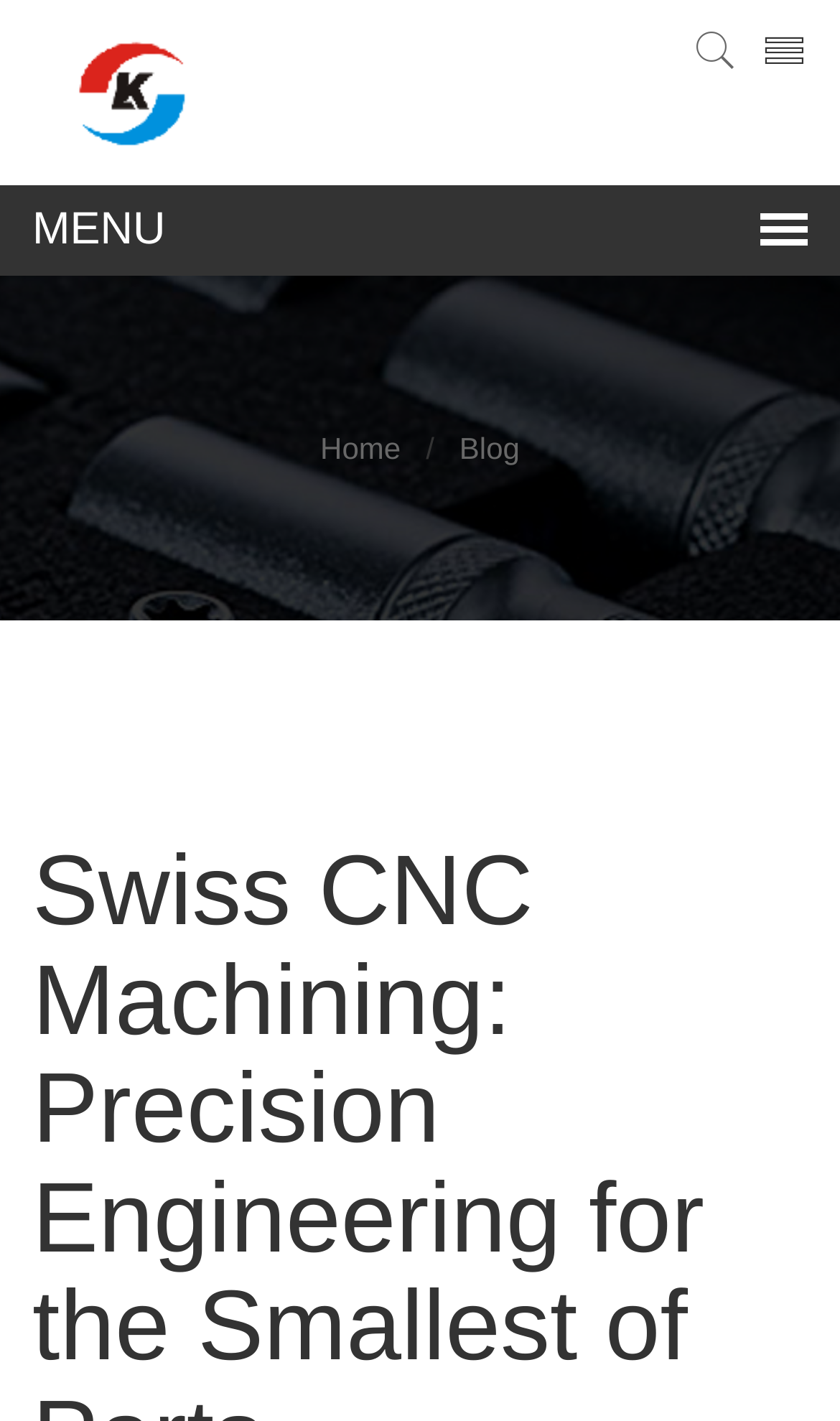Offer a meticulous caption that includes all visible features of the webpage.

The webpage is about LK Tools Swiss CNC machining, a precision engineering tool for manufacturing small components. At the top left, there is a logo image and a link labeled "LK". On the top right, there are three icons represented by Unicode characters, possibly for social media or other external links. 

Below the logo, there is a navigation menu with three links: "Home" at the left, "Blog" at the right, and an empty link in the middle, separated by slash symbols. The navigation menu is horizontally aligned and takes up a significant portion of the top section of the page.